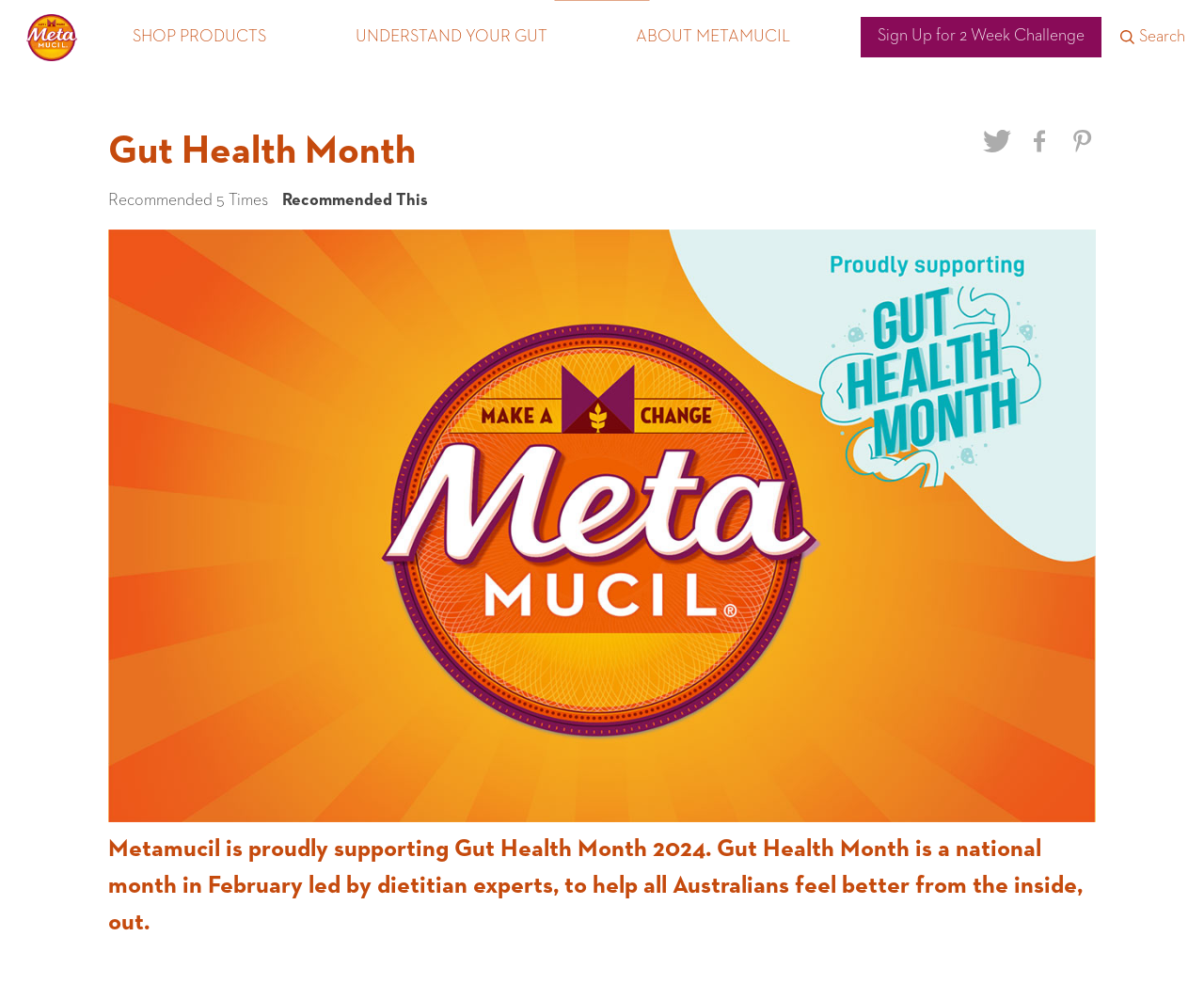Please determine and provide the text content of the webpage's heading.

Gut Health Month